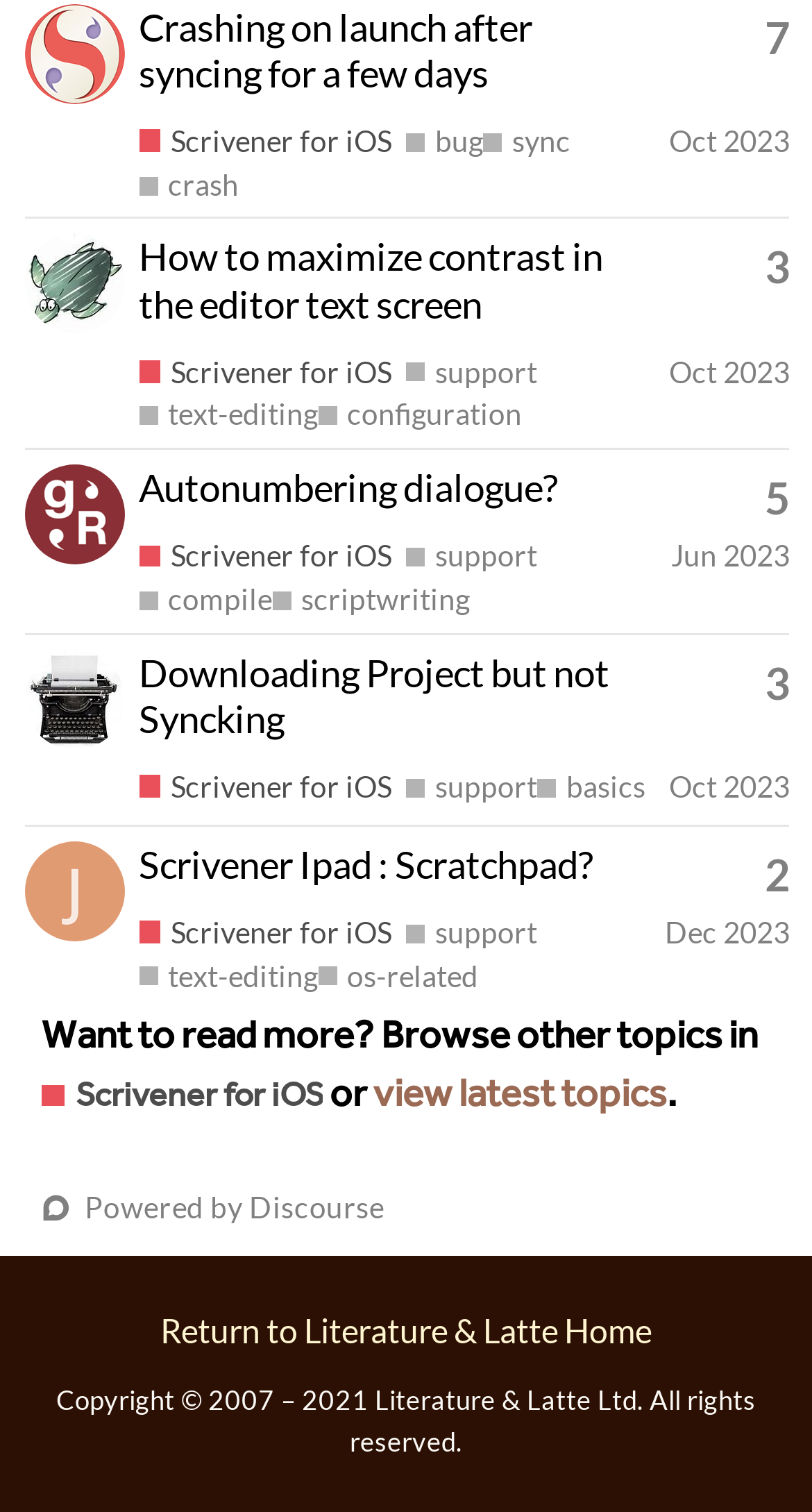Using the provided element description "aria-label="AmberV's profile, latest poster"", determine the bounding box coordinates of the UI element.

[0.03, 0.019, 0.153, 0.045]